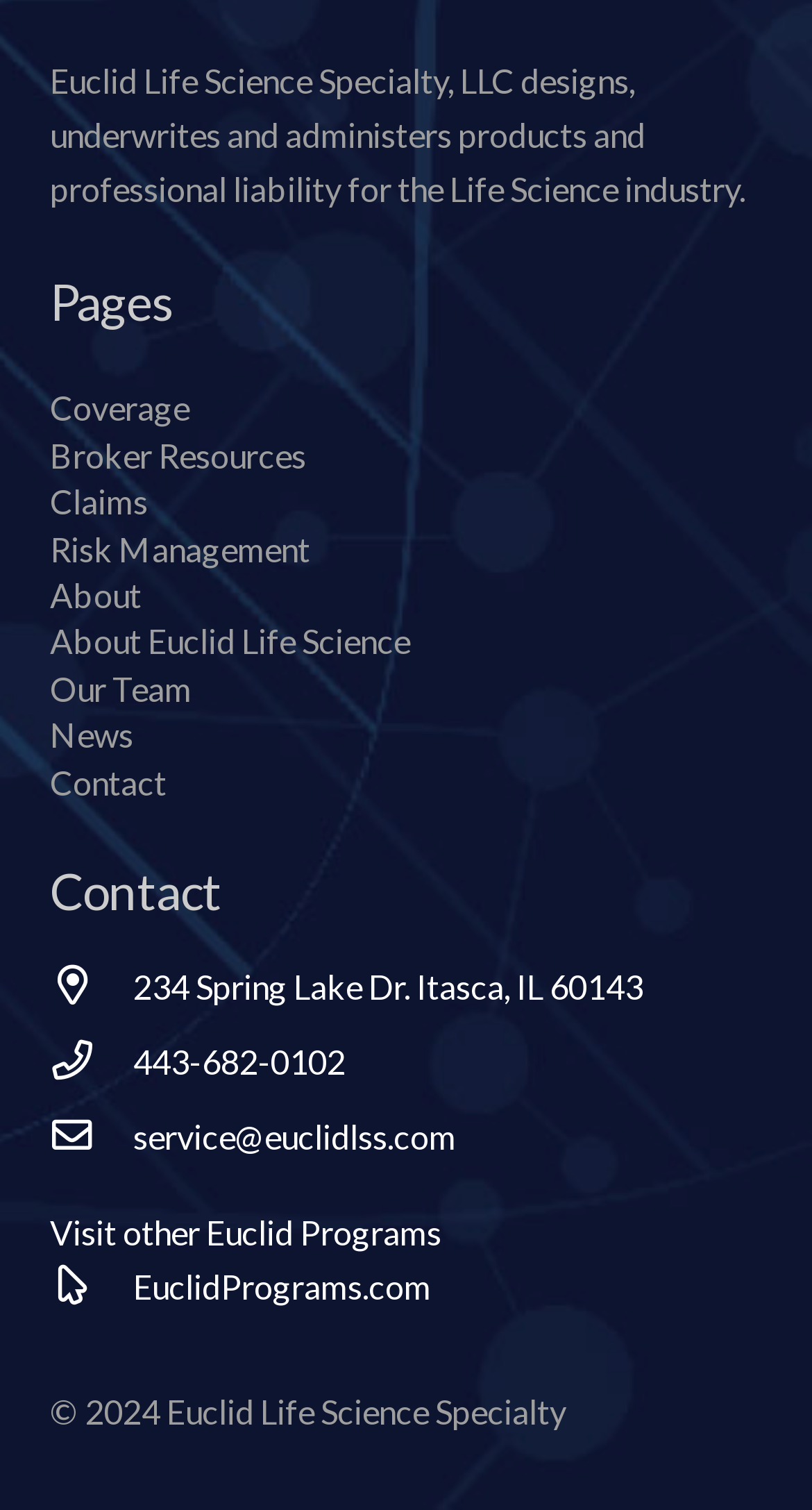Locate the bounding box coordinates of the clickable region to complete the following instruction: "Click on the 'Articles' link."

None